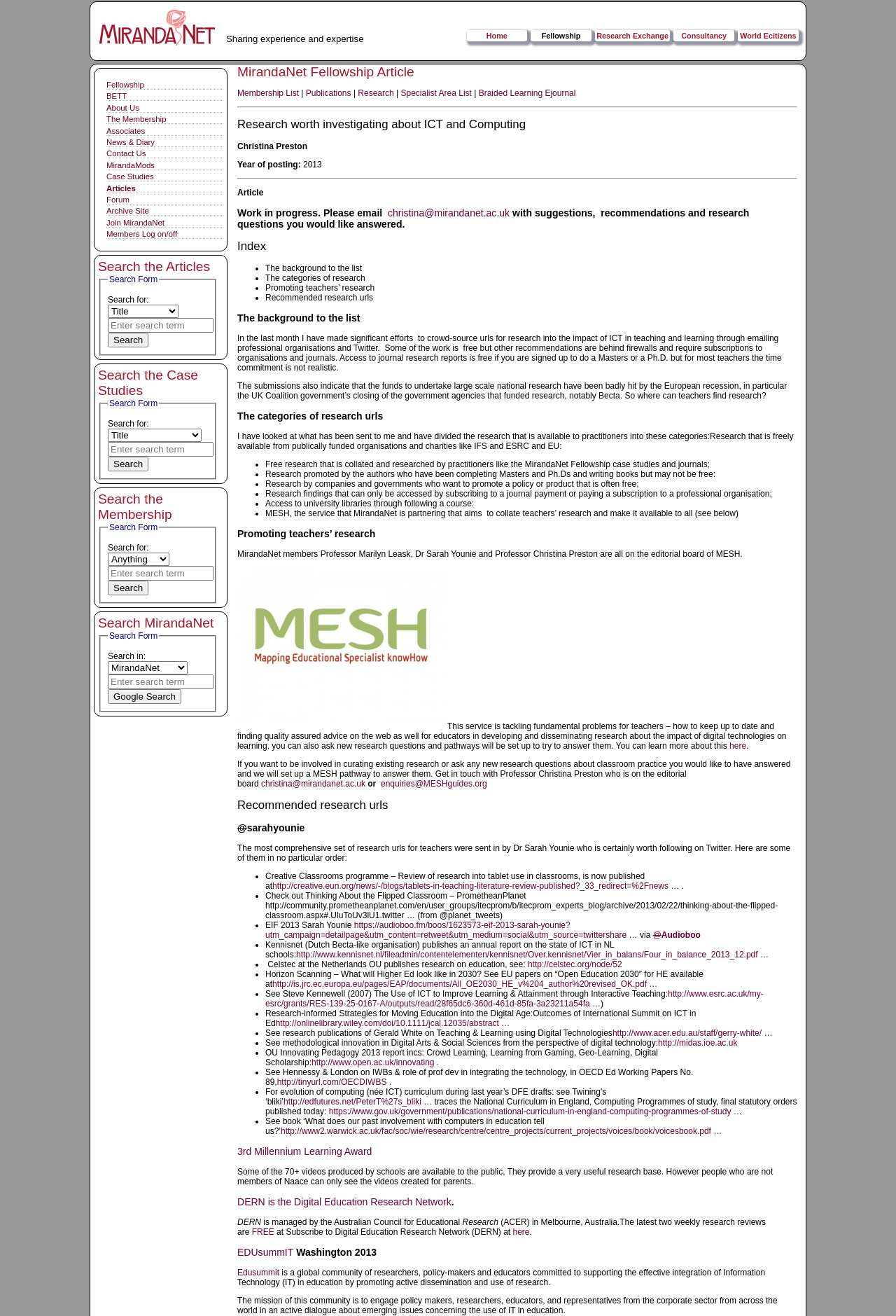How many search forms are available on the webpage?
Look at the image and respond with a one-word or short-phrase answer.

4